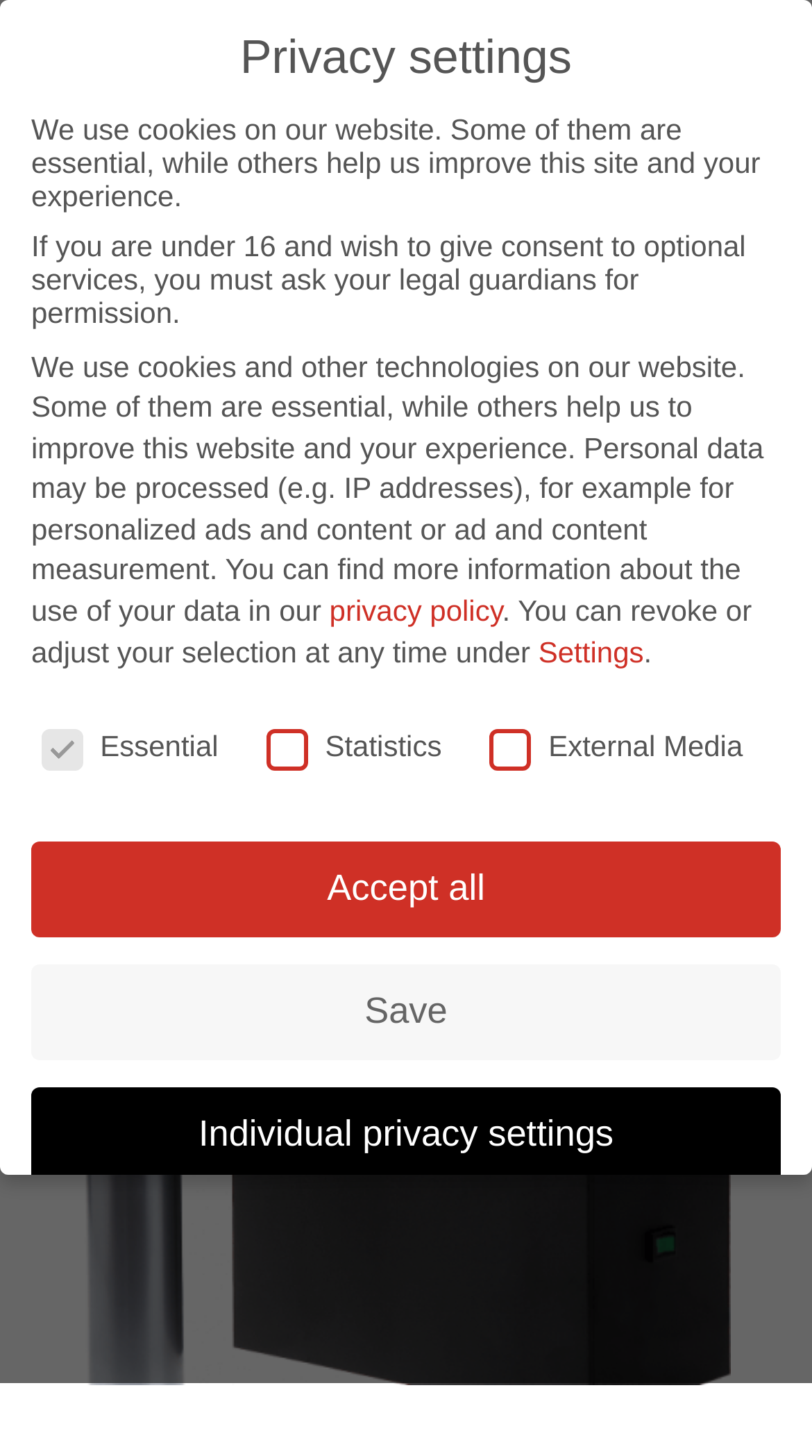Please determine the bounding box coordinates for the UI element described here. Use the format (top-left x, top-left y, bottom-right x, bottom-right y) with values bounded between 0 and 1: Cookie details

[0.204, 0.832, 0.381, 0.85]